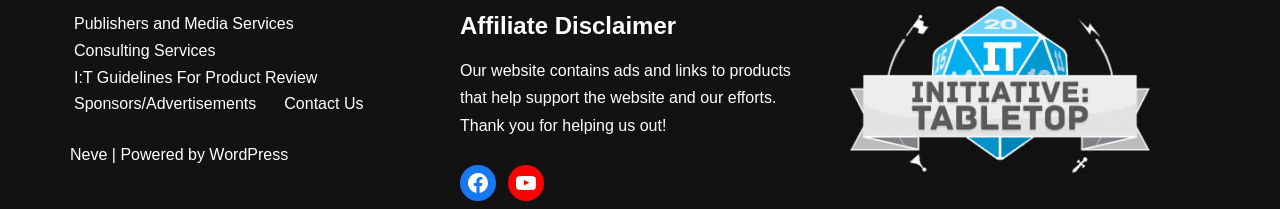What type of content is displayed on the website?
Based on the screenshot, answer the question with a single word or phrase.

Tabletop initiative